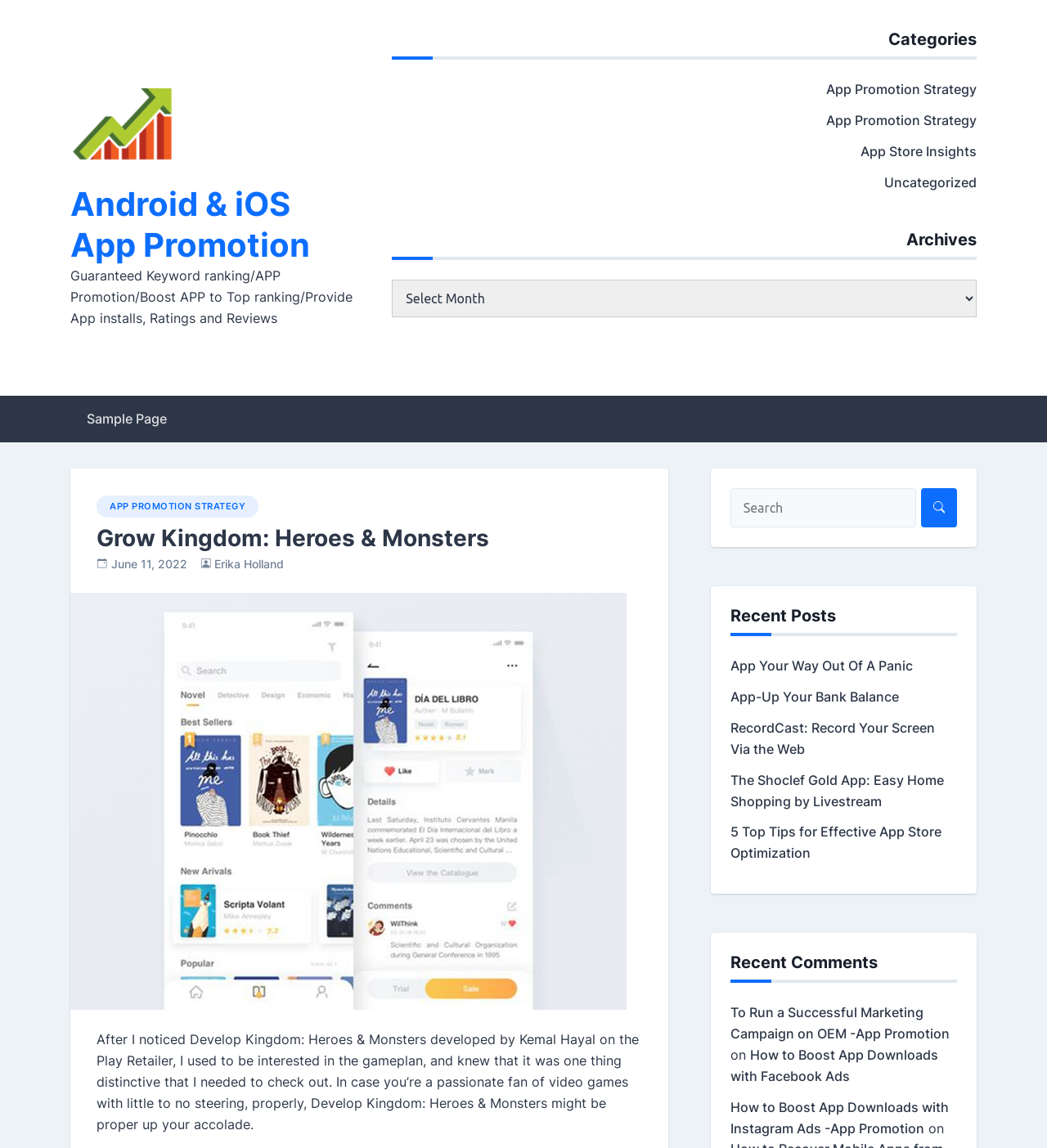Give a full account of the webpage's elements and their arrangement.

The webpage is about app promotion, specifically featuring the game "Grow Kingdom: Heroes & Monsters" developed by Kemal Hayal. At the top left, there is an app promotion logo, accompanied by a link to "Android & iOS App Promotion". Below this, there is a brief description of the app promotion services offered, including guaranteed keyword ranking, app promotion, and provision of app installs, ratings, and reviews.

To the right of the logo, there are two headings: "Categories" and "Archives". Under "Categories", there are four links to different categories, including "App Promotion Strategy", "App Store Insights", and "Uncategorized". Under "Archives", there is a combobox with a dropdown menu.

Below the headings, there is a section dedicated to the game "Grow Kingdom: Heroes & Monsters". This section features a heading with the game's title, an image, and a link to the game's page. There is also a brief description of the game, mentioning its unique gameplay.

To the right of the game section, there is a search bar with a textbox and a button. Below the search bar, there are three headings: "Recent Posts", "Recent Comments", and a list of links to various articles related to app promotion, including "App Your Way Out Of A Panic", "App-Up Your Bank Balance", and "5 Top Tips for Effective App Store Optimization".